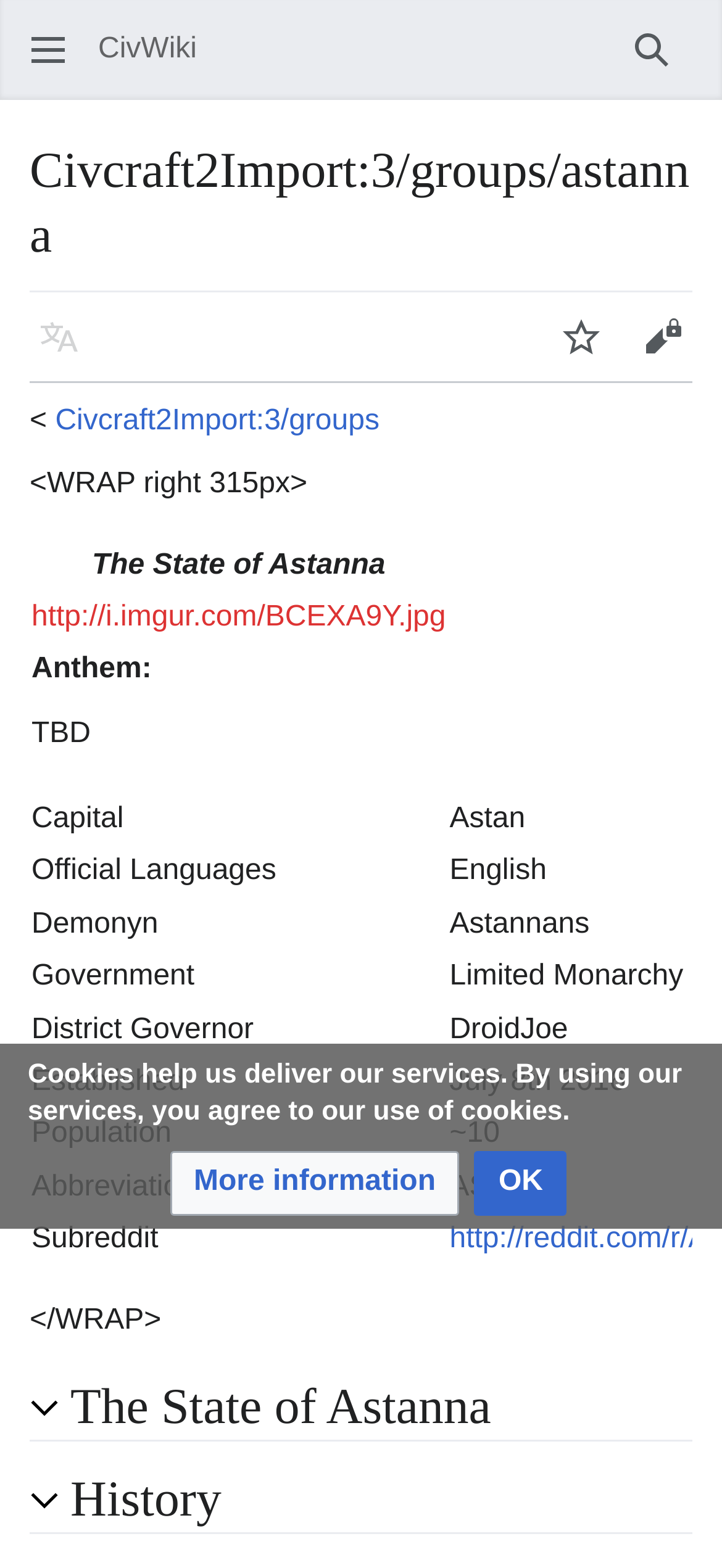Reply to the question with a single word or phrase:
What is the name of the state described on this webpage?

Astanna